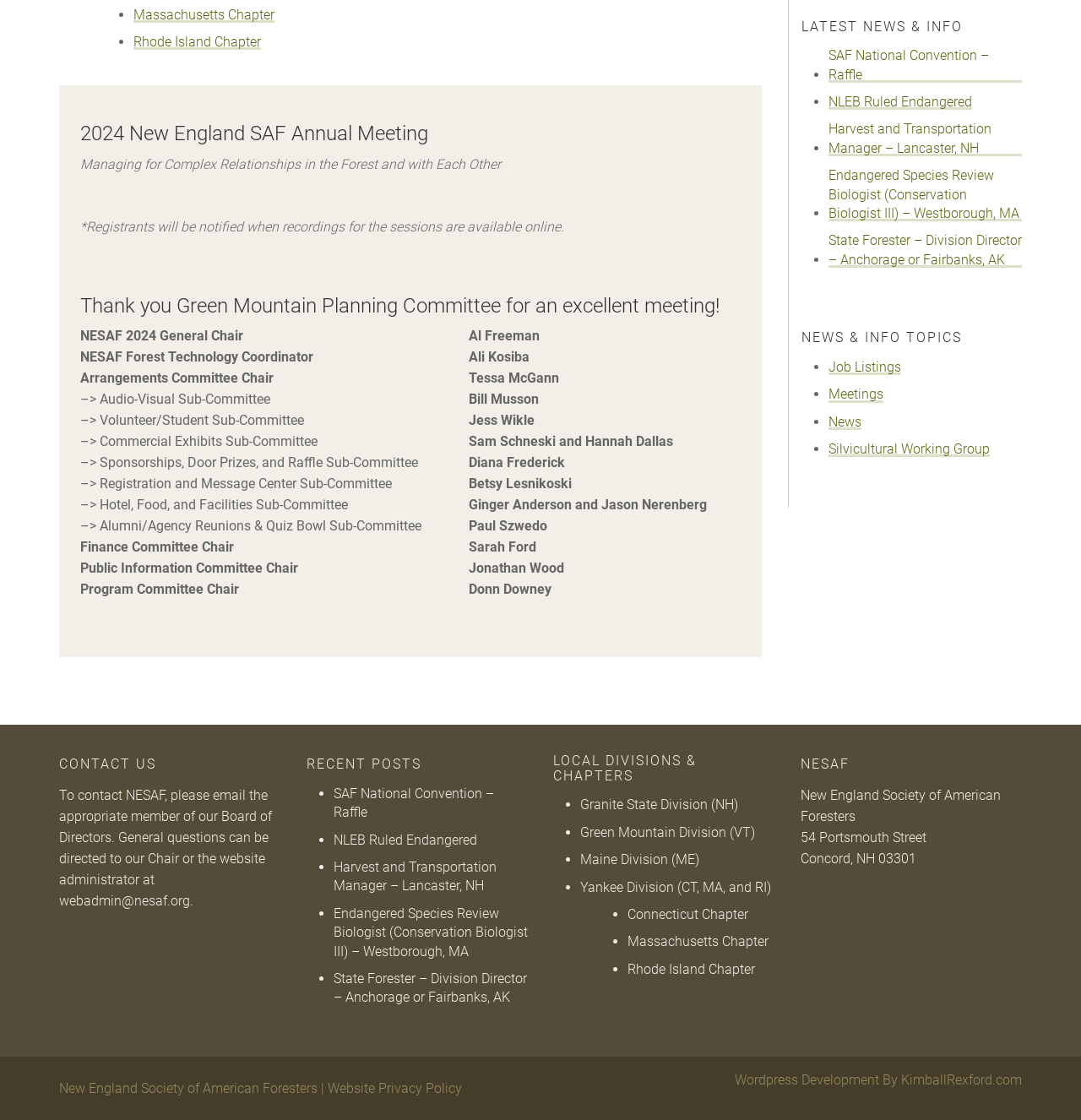Find the bounding box coordinates of the element's region that should be clicked in order to follow the given instruction: "View 2024 New England SAF Annual Meeting details". The coordinates should consist of four float numbers between 0 and 1, i.e., [left, top, right, bottom].

[0.074, 0.11, 0.685, 0.13]